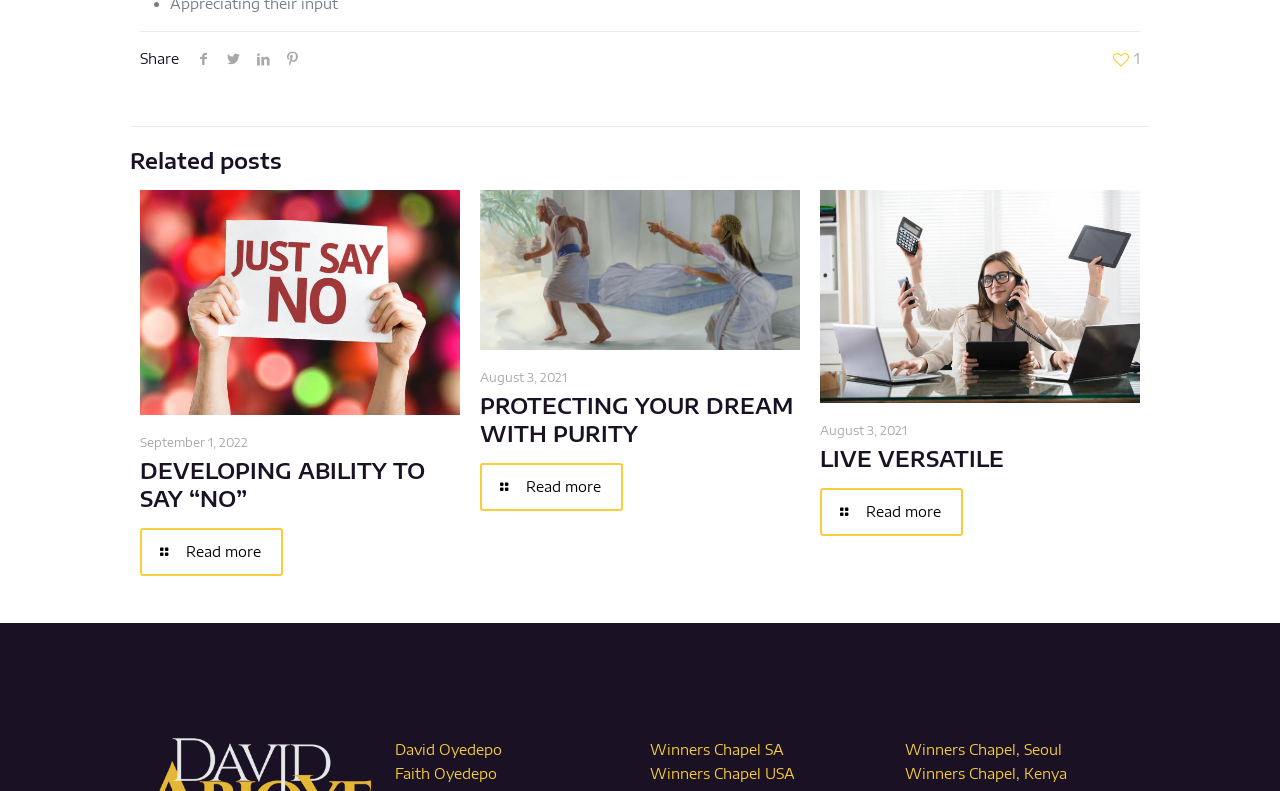Identify the bounding box coordinates of the section that should be clicked to achieve the task described: "View post PROTECTING YOUR DREAM WITH PURITY".

[0.375, 0.496, 0.625, 0.566]